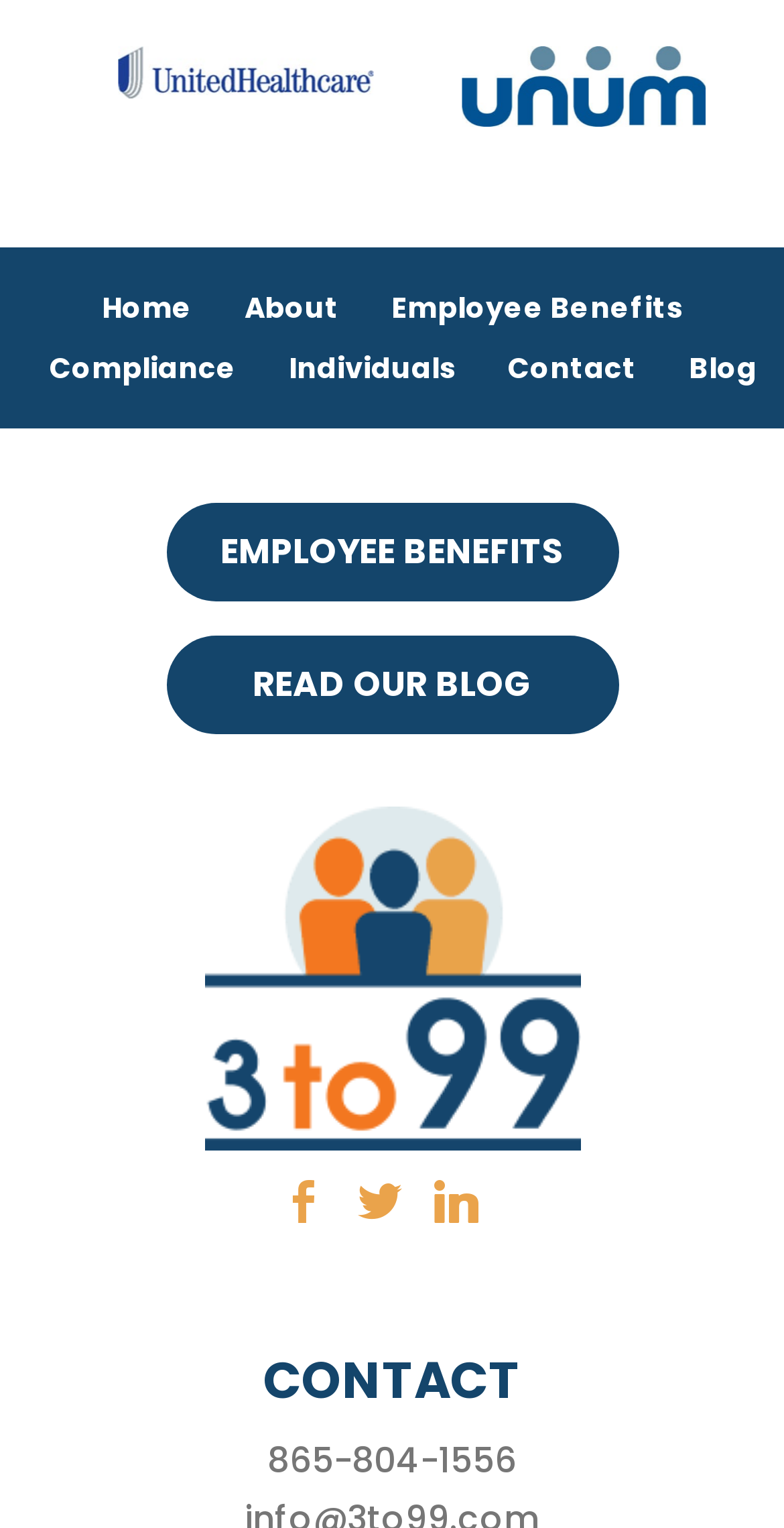Given the content of the image, can you provide a detailed answer to the question?
What is the phone number on the contact page?

The phone number on the contact page is '865-804-1556' which is a link located at the bottom of the webpage with a bounding box of [0.341, 0.94, 0.659, 0.972].